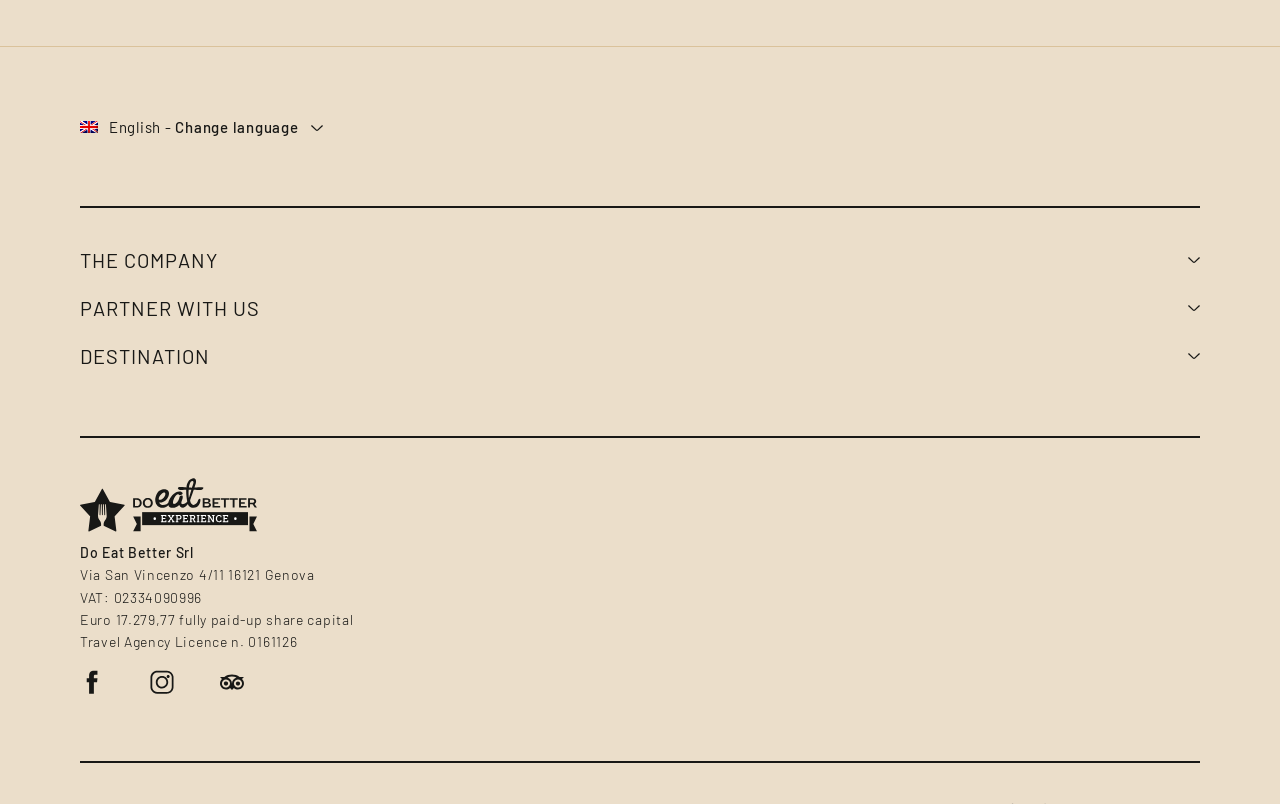Identify the coordinates of the bounding box for the element that must be clicked to accomplish the instruction: "Partner with the company".

[0.062, 0.368, 0.938, 0.398]